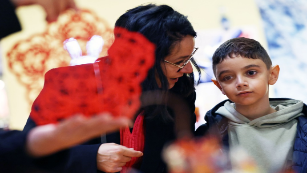What is the boy wearing?
Please provide a detailed and thorough answer to the question.

The caption describes the boy's attire as a grey hoodie, which suggests that he is dressed in casual clothing, possibly suitable for a festive or cultural event.